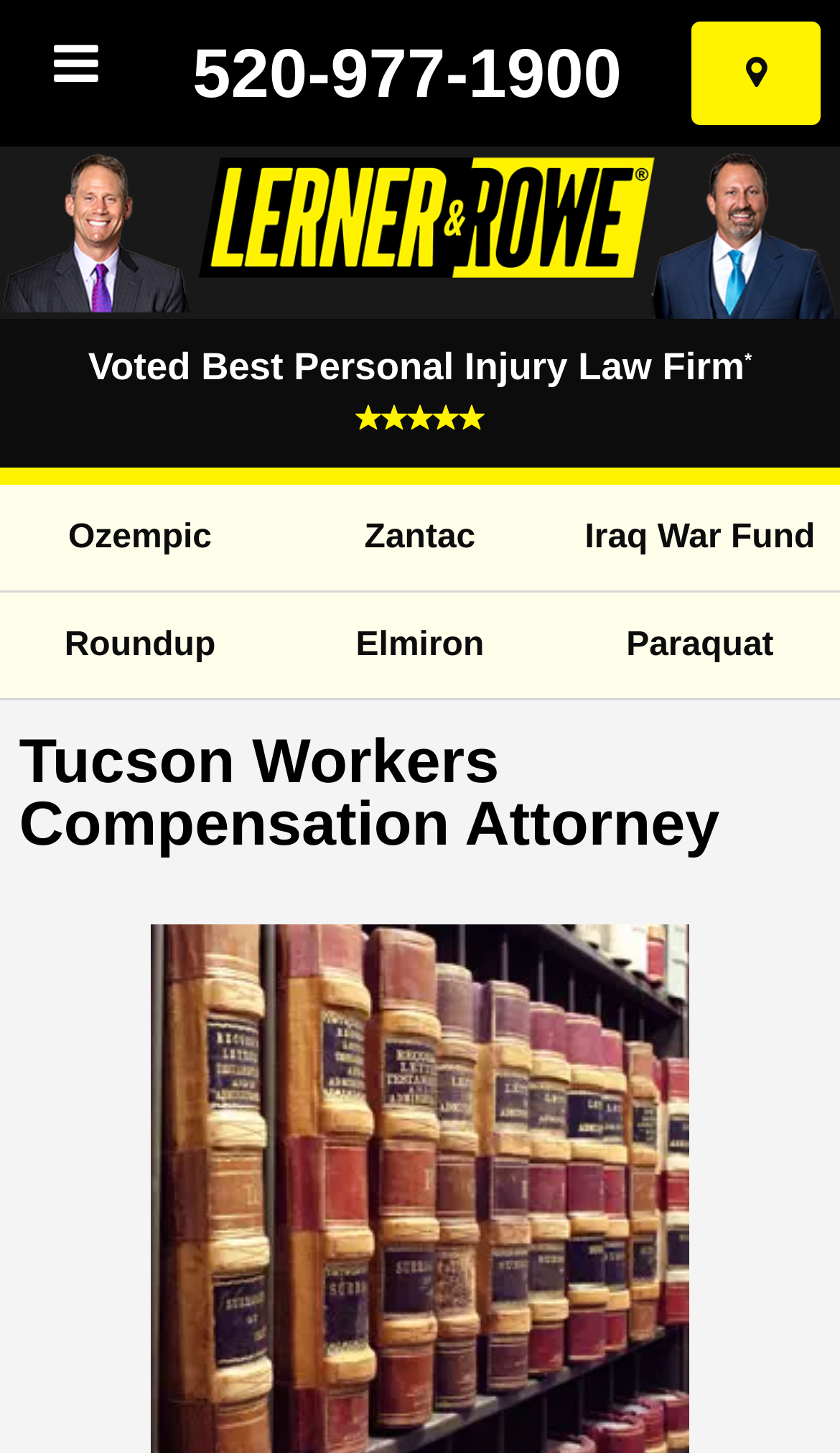What is the phone number on the top?
Answer with a single word or short phrase according to what you see in the image.

520-977-1900